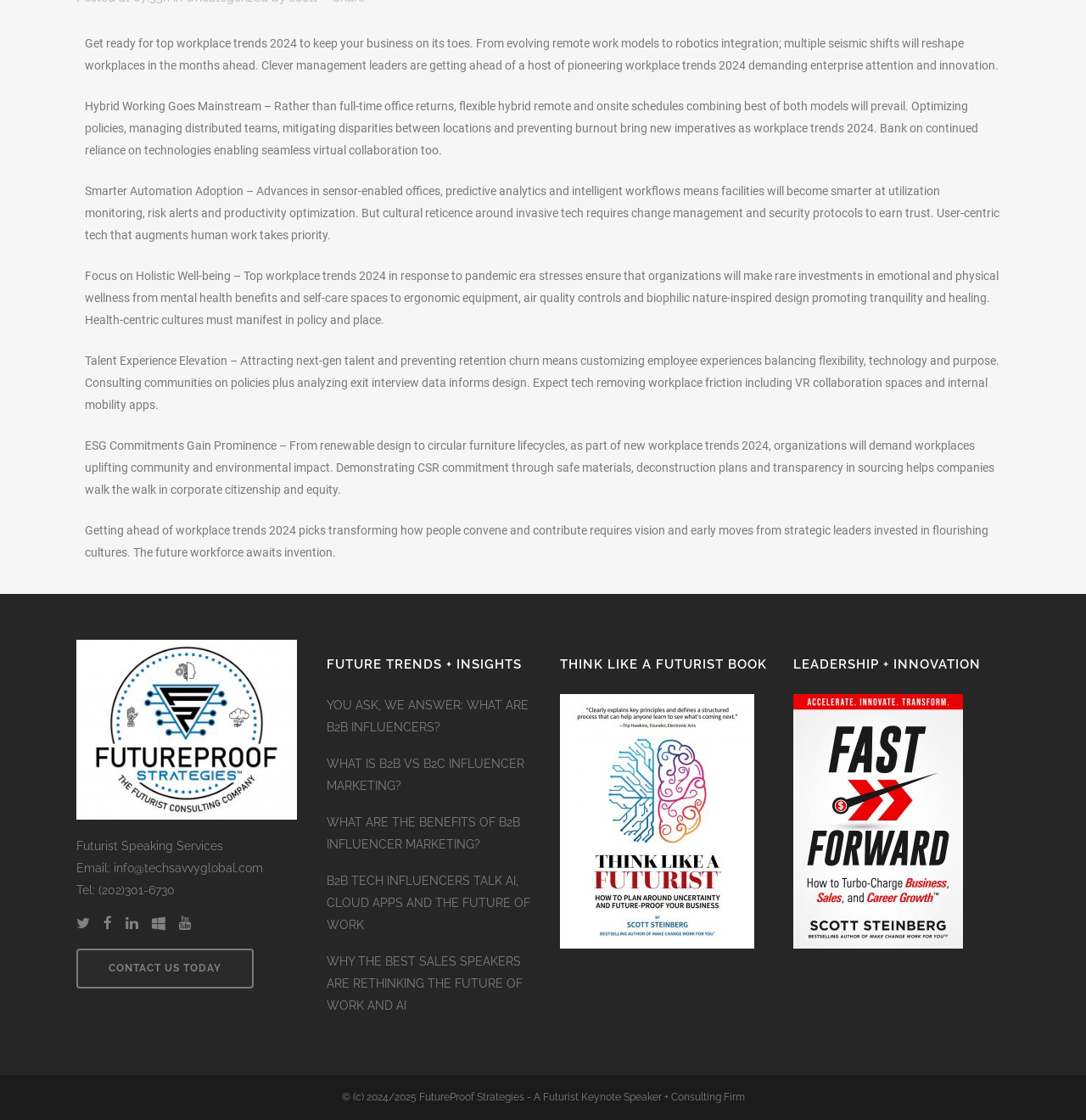Find the bounding box coordinates of the clickable area that will achieve the following instruction: "Click on CONTACT US TODAY".

[0.064, 0.847, 0.228, 0.882]